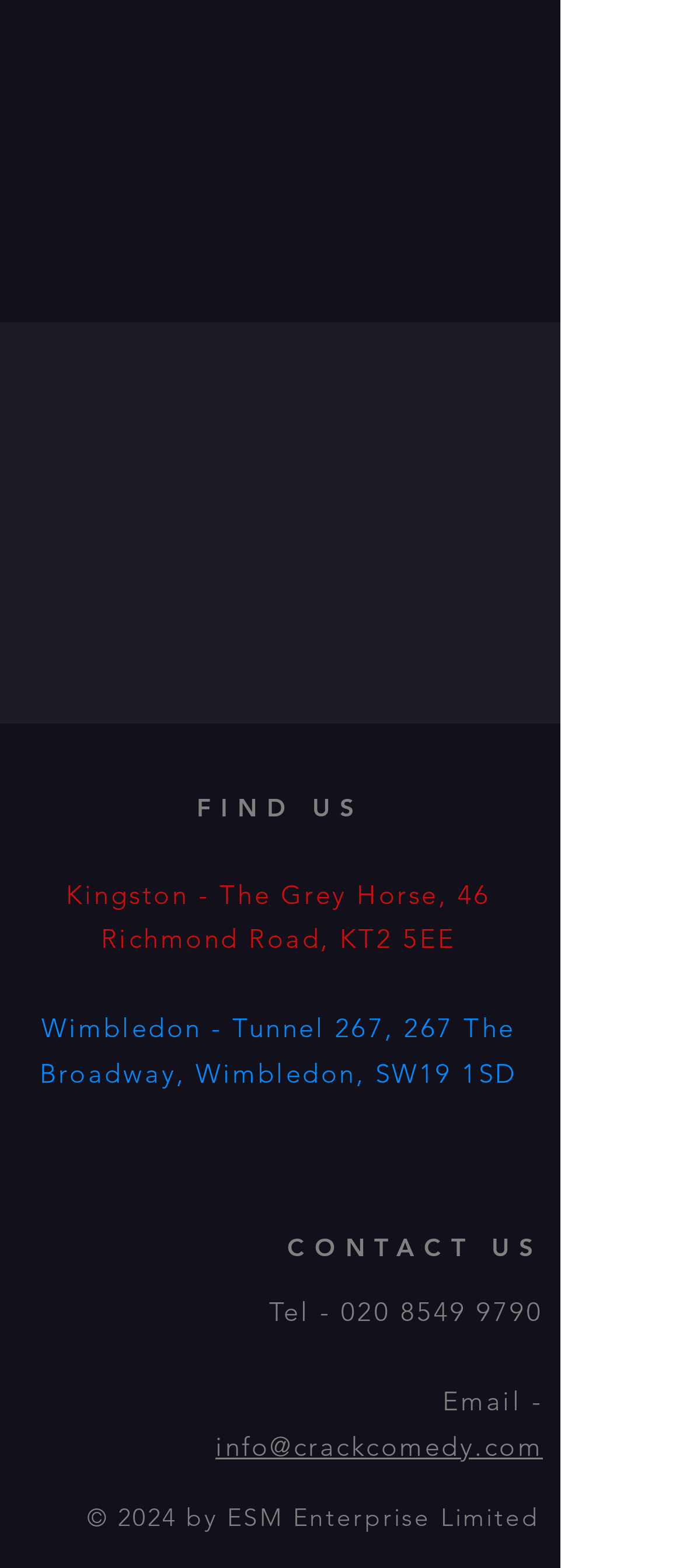What is the email address to contact?
Could you answer the question in a detailed manner, providing as much information as possible?

I searched for the email address on the webpage and found it next to the 'Email -' label, which is 'info@crackcomedy.com'.